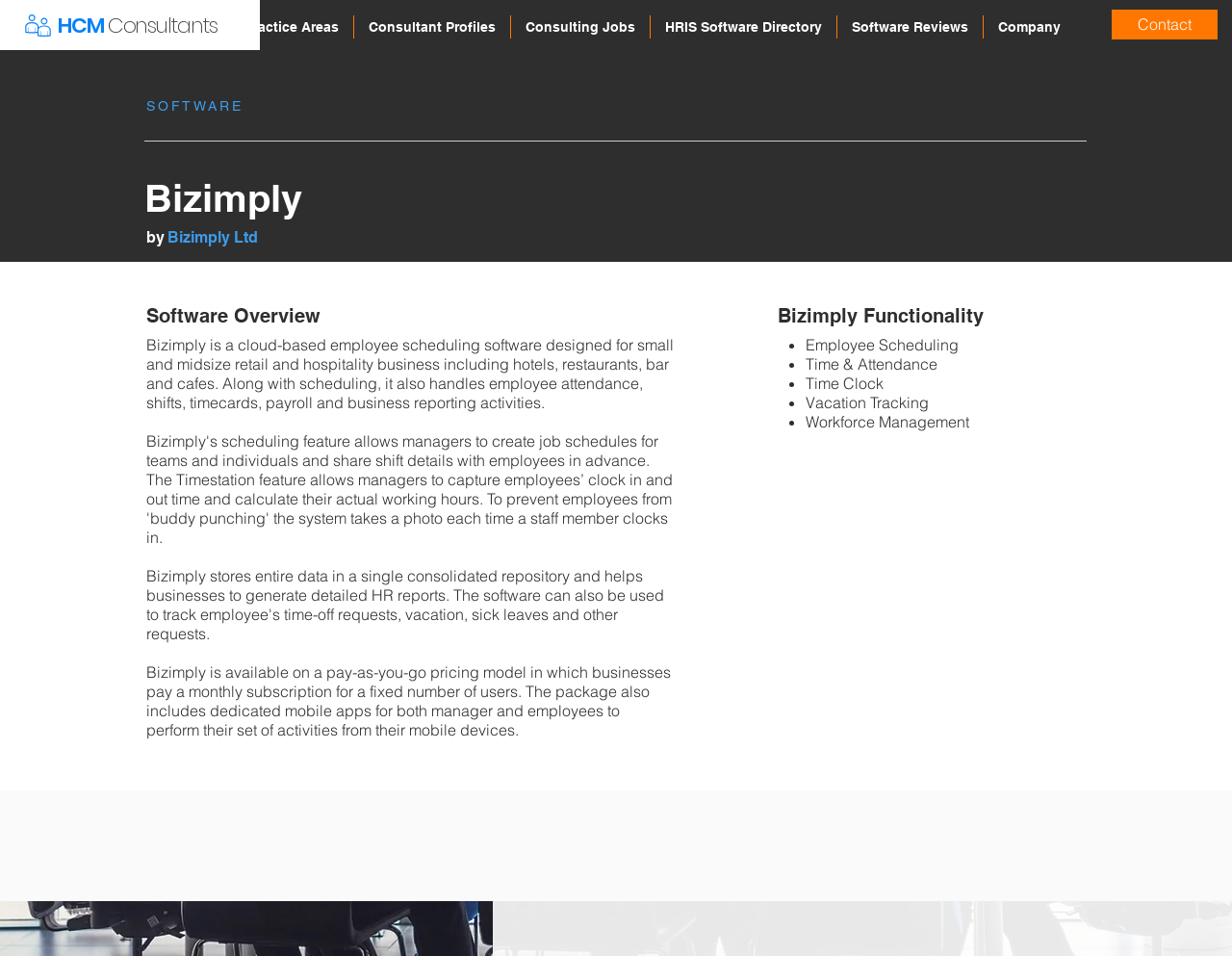What is the pricing model of Bizimply?
Provide a fully detailed and comprehensive answer to the question.

According to the webpage content, specifically the sentence 'Bizimply is available on a pay-as-you-go pricing model in which businesses pay a monthly subscription for a fixed number of users.', it can be concluded that the pricing model of Bizimply is pay-as-you-go.